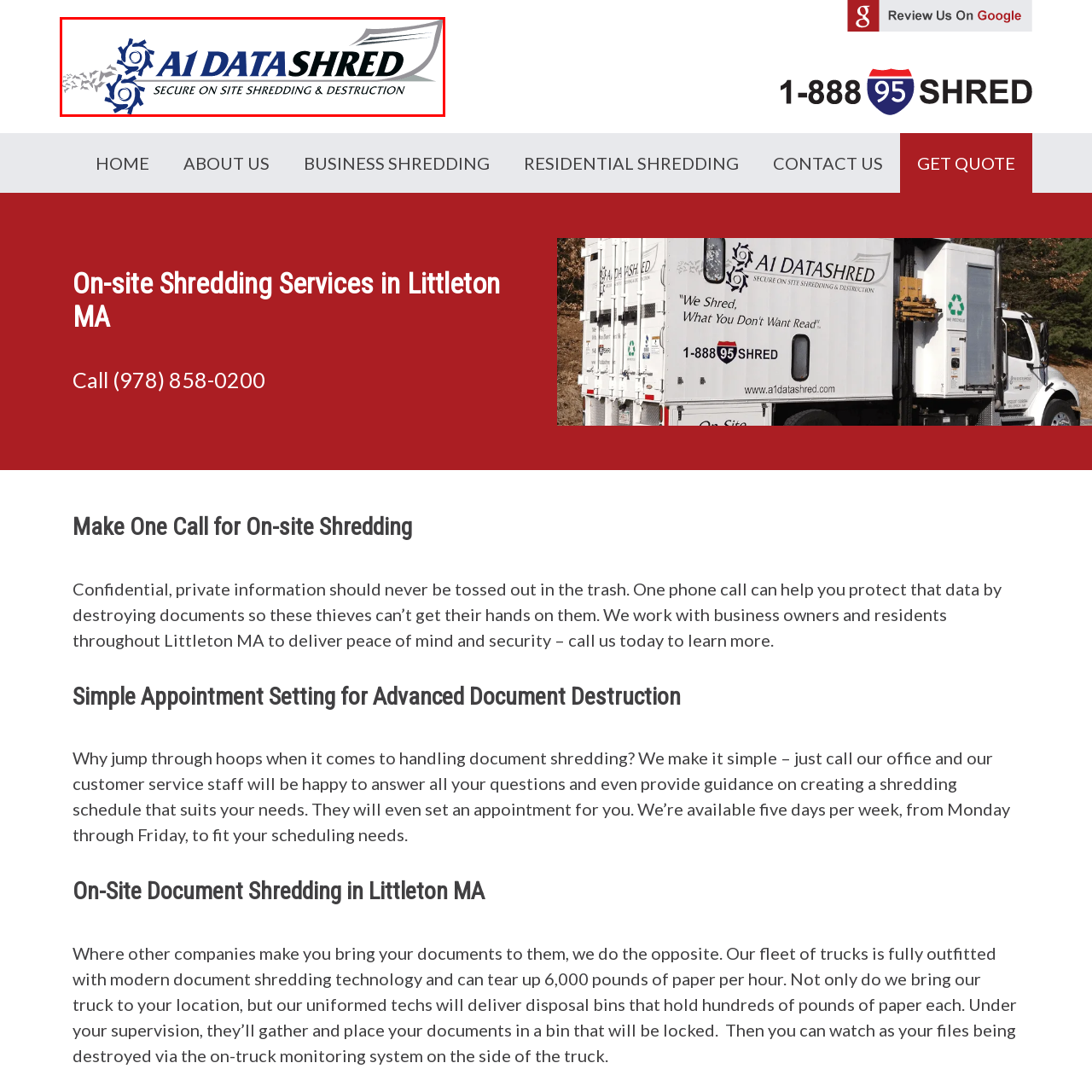Where do the company's clients reside?
Pay attention to the image part enclosed by the red bounding box and answer the question using a single word or a short phrase.

Littleton, MA